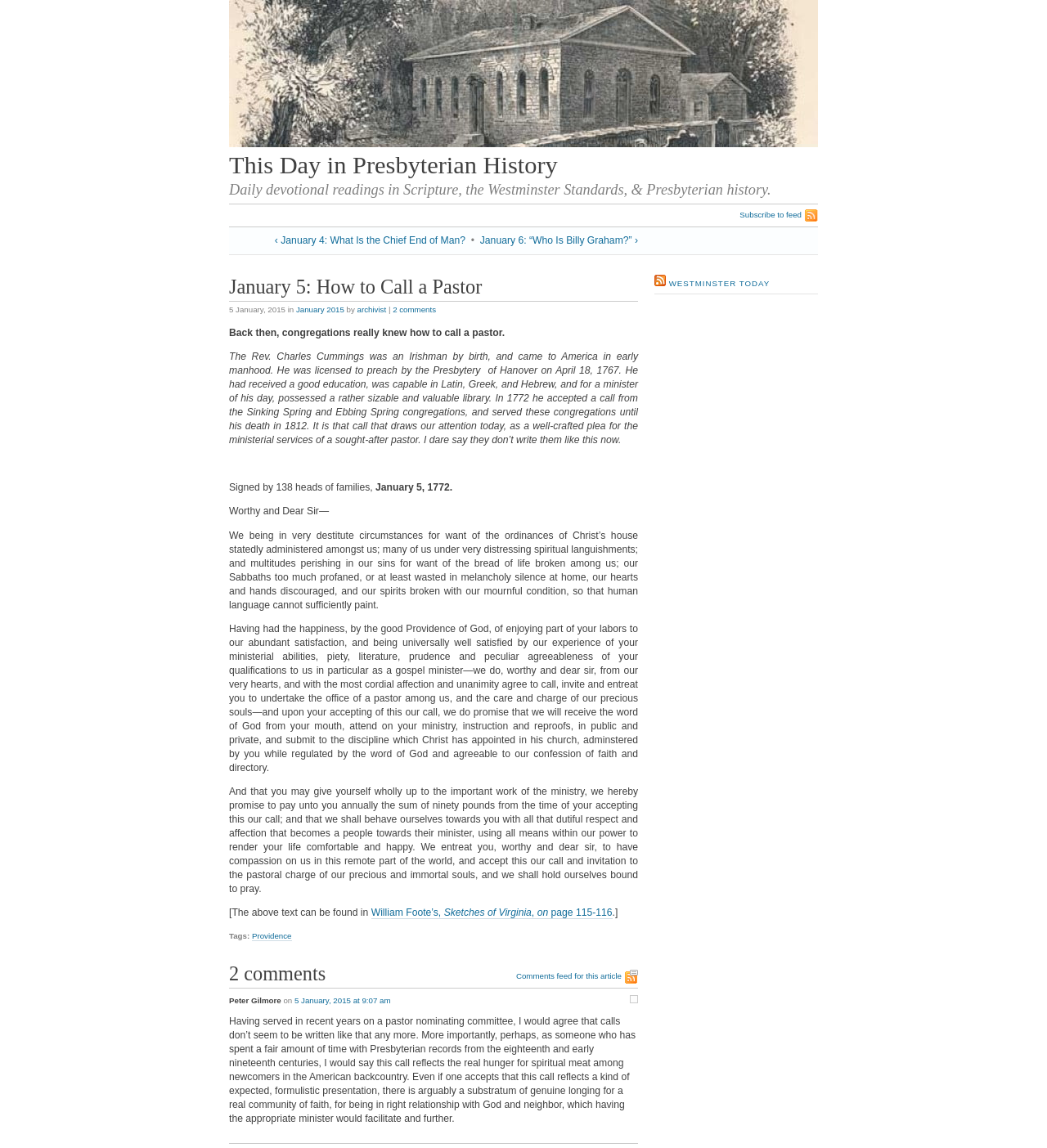What is the amount of money promised to the pastor annually?
From the image, respond with a single word or phrase.

90 pounds